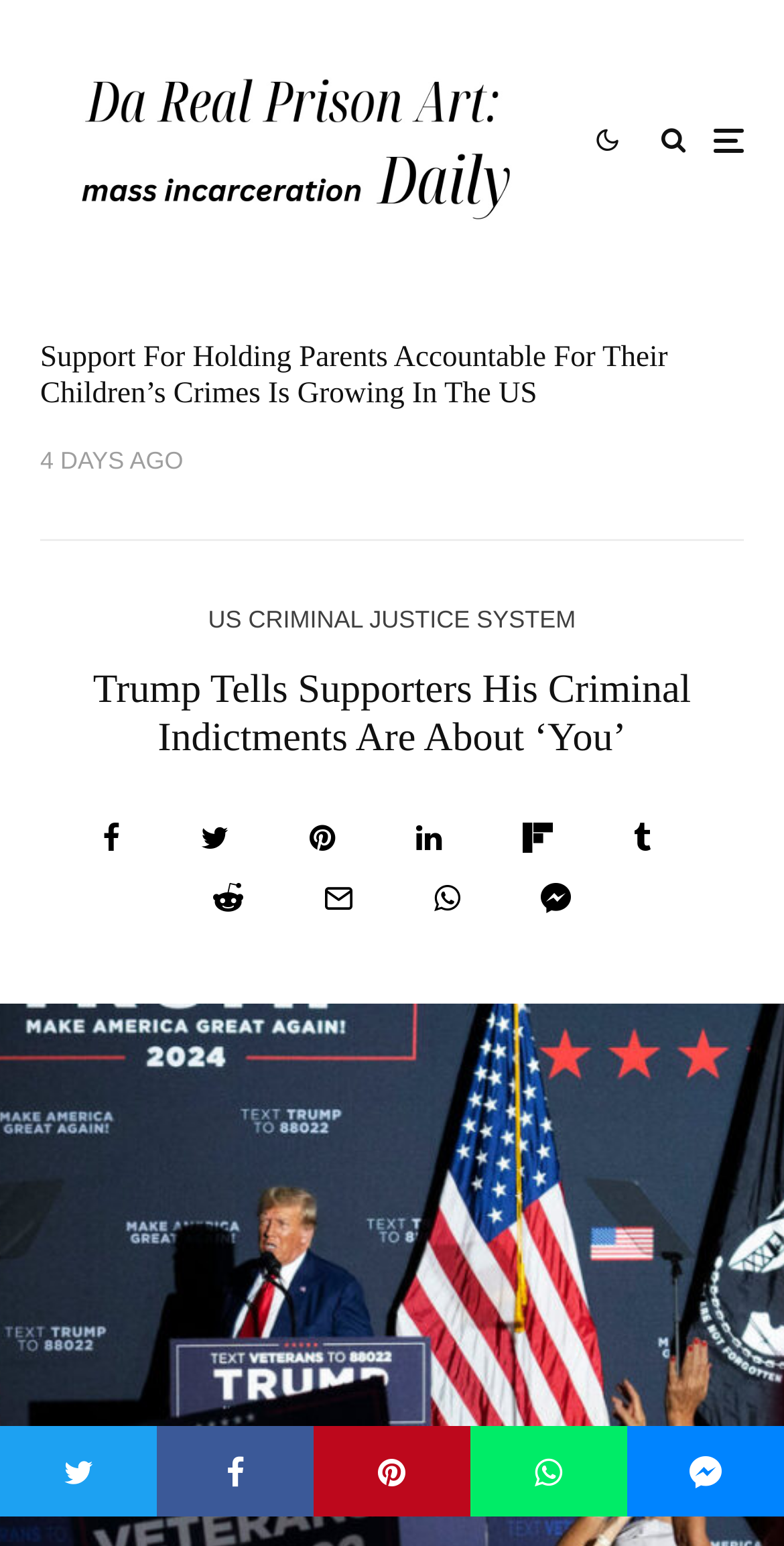Provide an in-depth caption for the webpage.

This webpage appears to be a news article or blog post about Donald Trump's 2024 campaign, specifically focusing on his attempt to convince supporters that his criminal indictments are about them. 

At the top of the page, there are four social media links, including Facebook, Twitter, and Pinterest, aligned horizontally. Below these links, there is a heading that reads "Trump Tells Supporters His Criminal Indictments Are About ‘You’ – Da Real Prison Art: mass incarceration Daily". 

The main article section is located below the heading, which includes a subheading that reads "Support For Holding Parents Accountable For Their Children’s Crimes Is Growing In The US". This subheading is followed by a timestamp indicating that the article was posted 4 days ago. 

On the left side of the article, there is a link to "US CRIMINAL JUSTICE SYSTEM". The main article content is not explicitly described in the accessibility tree, but it likely discusses Trump's campaign and its focus on personal grievances.

Below the article, there are several social media links, including "Share", "Tweet", "Pin", and "Submit", arranged horizontally. These links are followed by a section that allows users to sign up for a newsletter to receive daily criminal justice news. This section includes a heading, a textbox to input an email address, and a "Keep Up-to-date" button. 

At the very bottom of the page, there are additional social media links, including "Tweet", "Share", "Pin", and "Share", aligned horizontally.